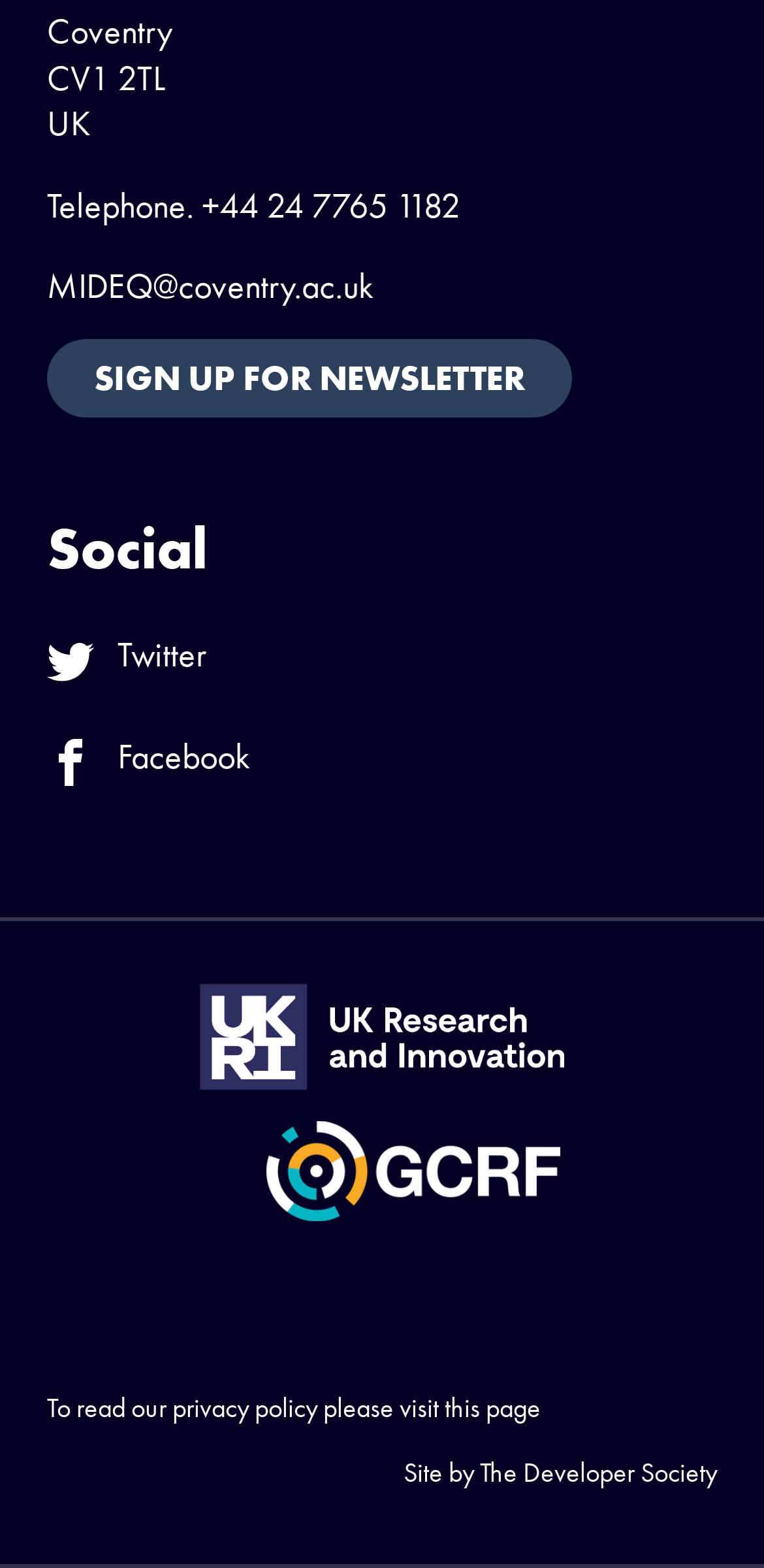Provide a short answer to the following question with just one word or phrase: What is the phone number of the organization?

+44 24 7765 1182